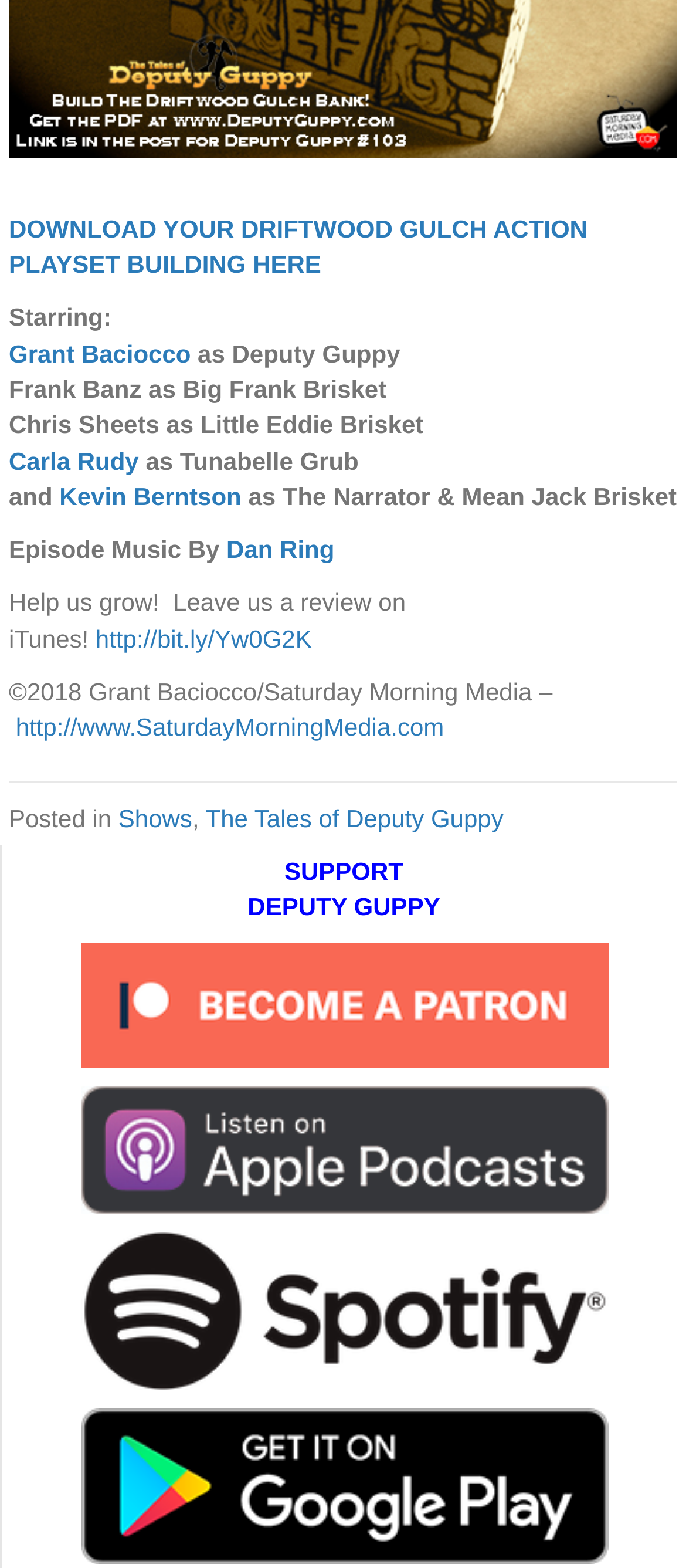Provide a one-word or brief phrase answer to the question:
Who is the narrator in the episode?

Kevin Berntson